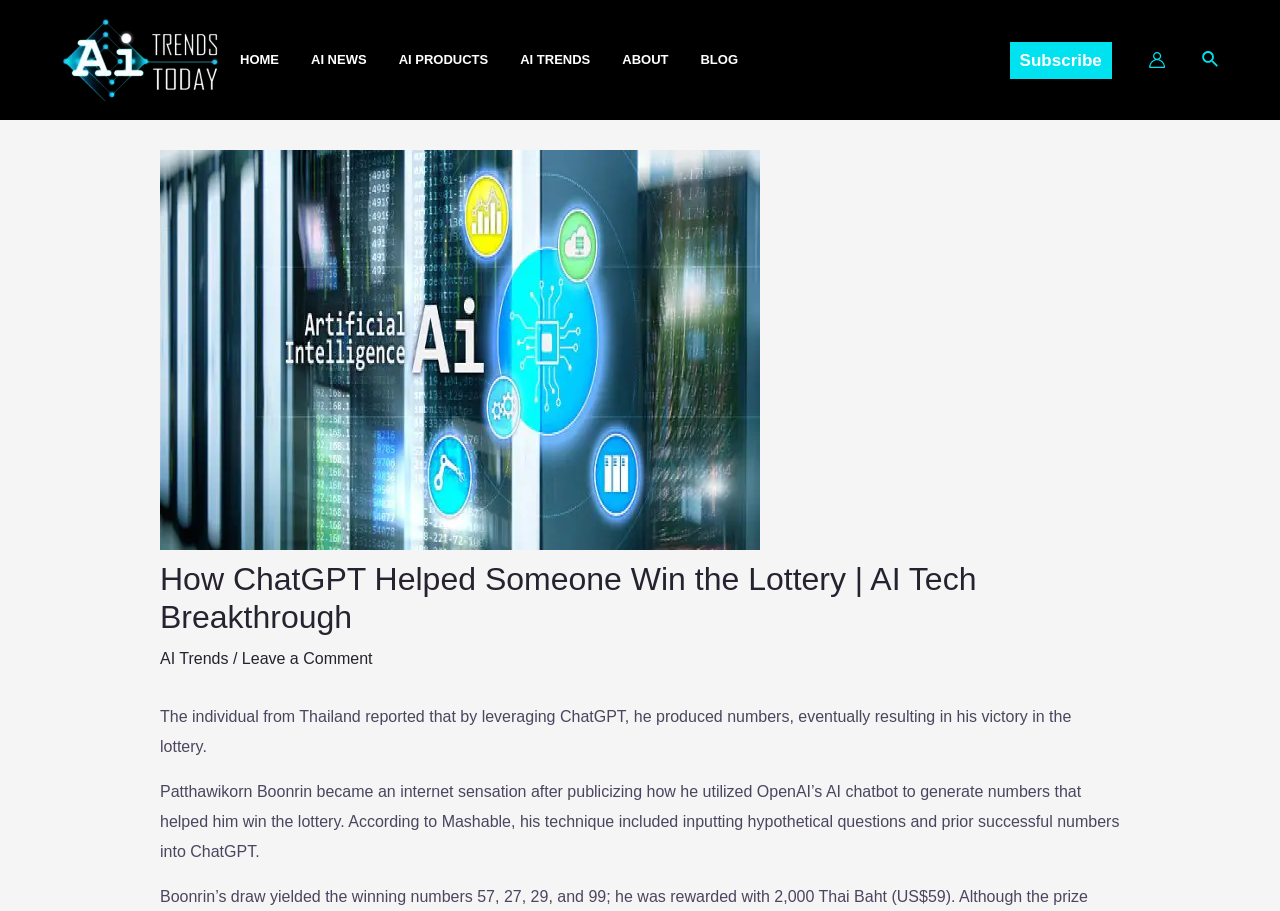Please specify the bounding box coordinates of the region to click in order to perform the following instruction: "Go to previous article".

None